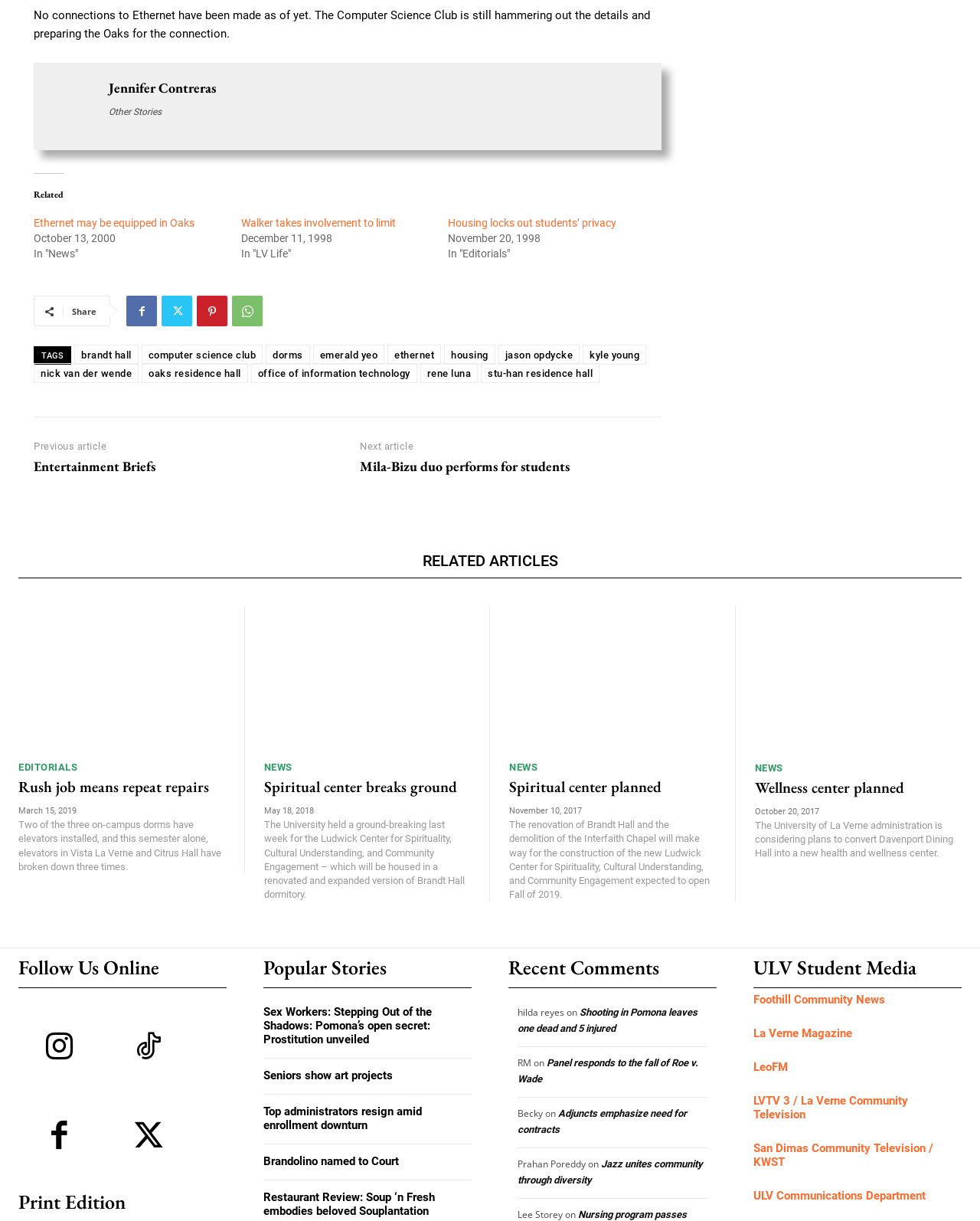Locate the bounding box coordinates of the clickable region necessary to complete the following instruction: "Click on the link to read about Wellness center planned". Provide the coordinates in the format of four float numbers between 0 and 1, i.e., [left, top, right, bottom].

[0.77, 0.496, 0.981, 0.615]